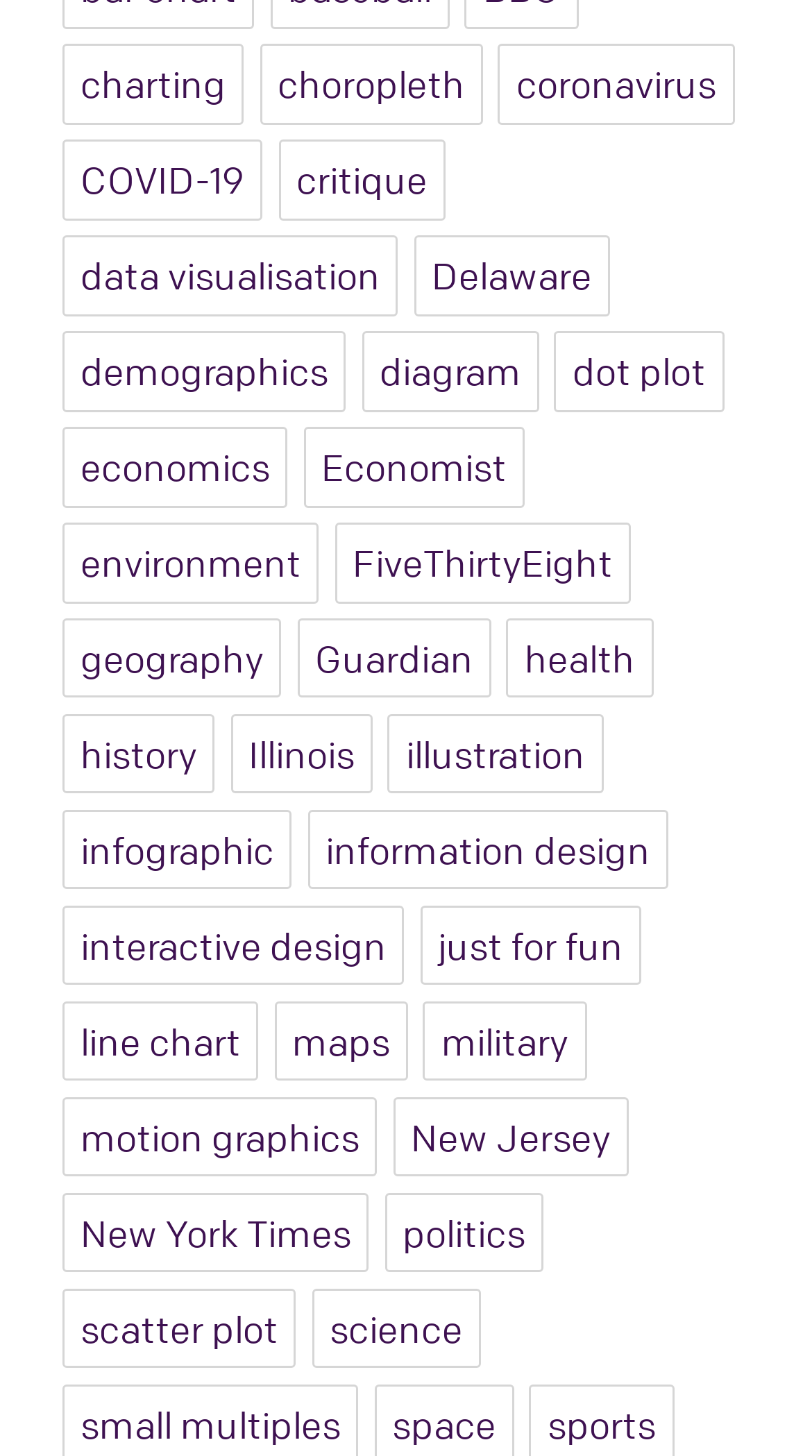Answer briefly with one word or phrase:
What is the first link on the webpage?

charting